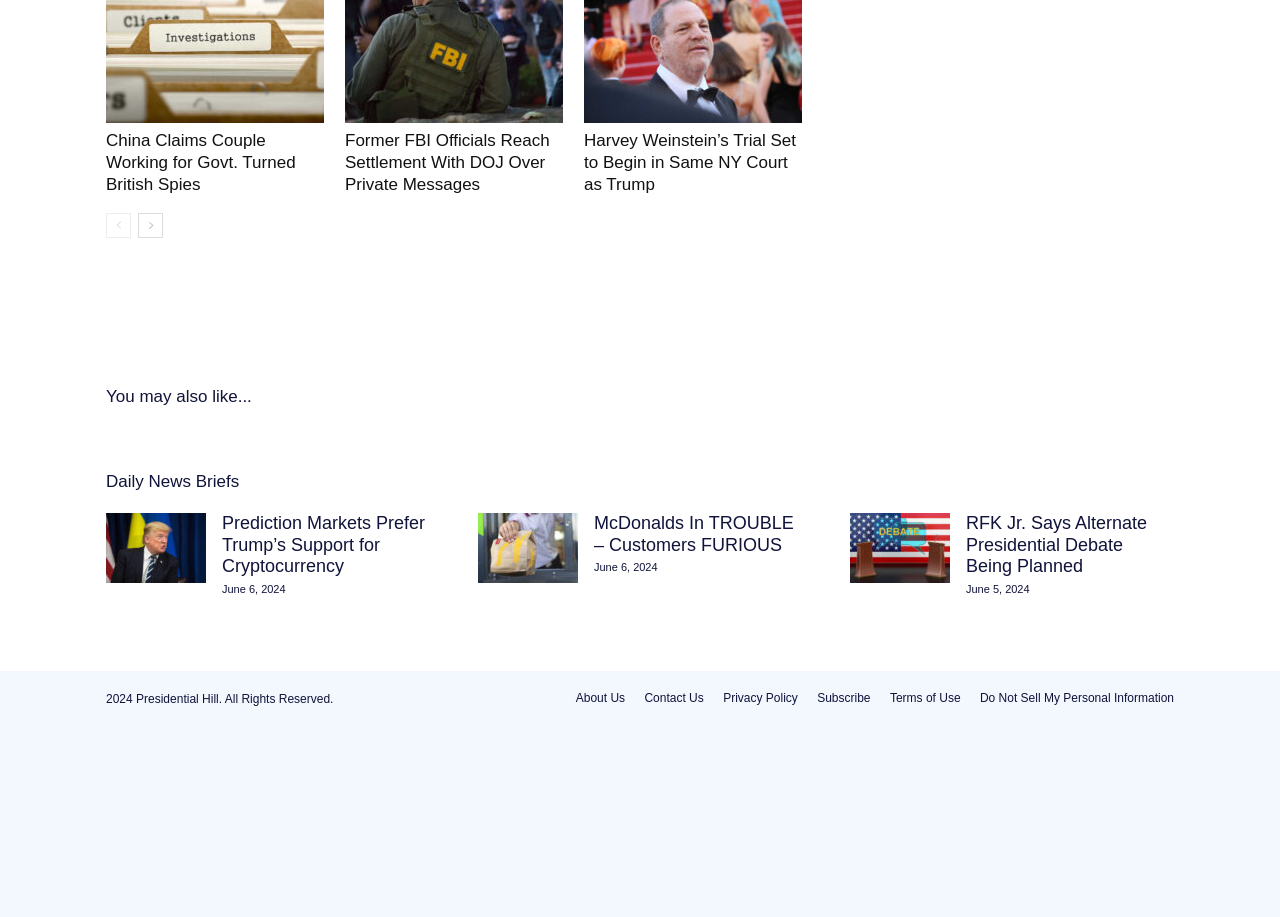Identify the bounding box coordinates for the UI element mentioned here: "aria-label="prev-page"". Provide the coordinates as four float values between 0 and 1, i.e., [left, top, right, bottom].

[0.083, 0.232, 0.102, 0.26]